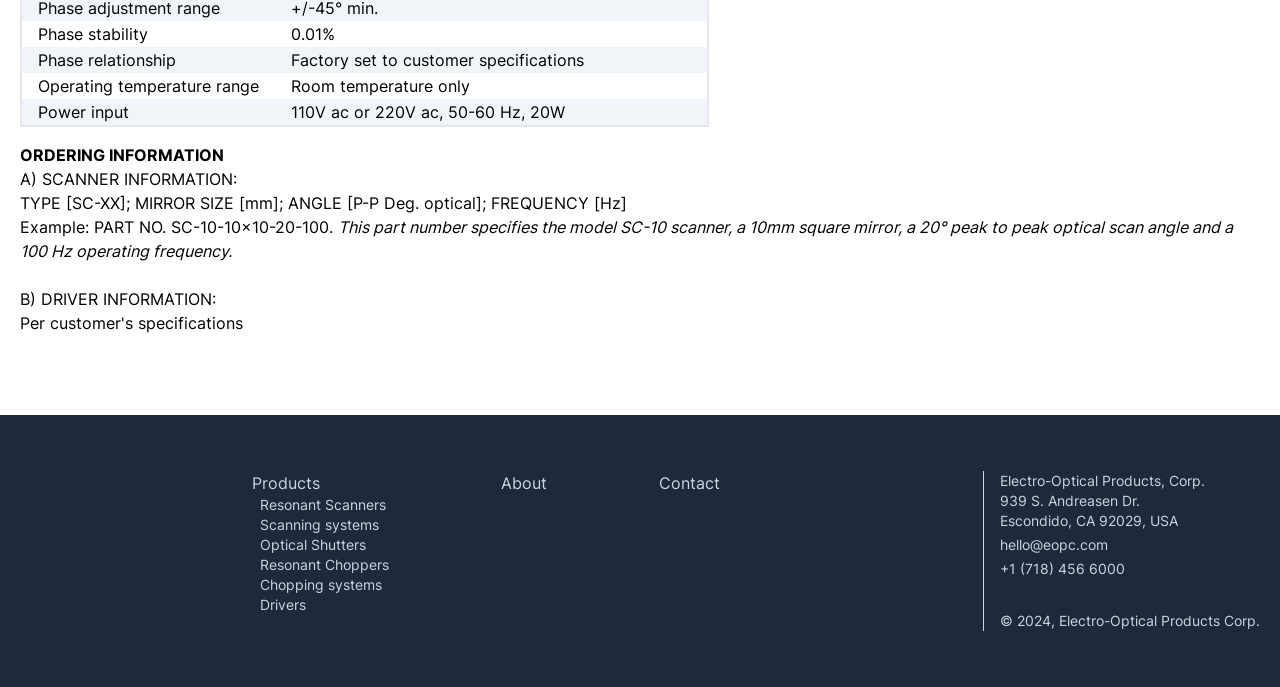Using floating point numbers between 0 and 1, provide the bounding box coordinates in the format (top-left x, top-left y, bottom-right x, bottom-right y). Locate the UI element described here: +1 (718) 456 6000

[0.781, 0.816, 0.879, 0.84]